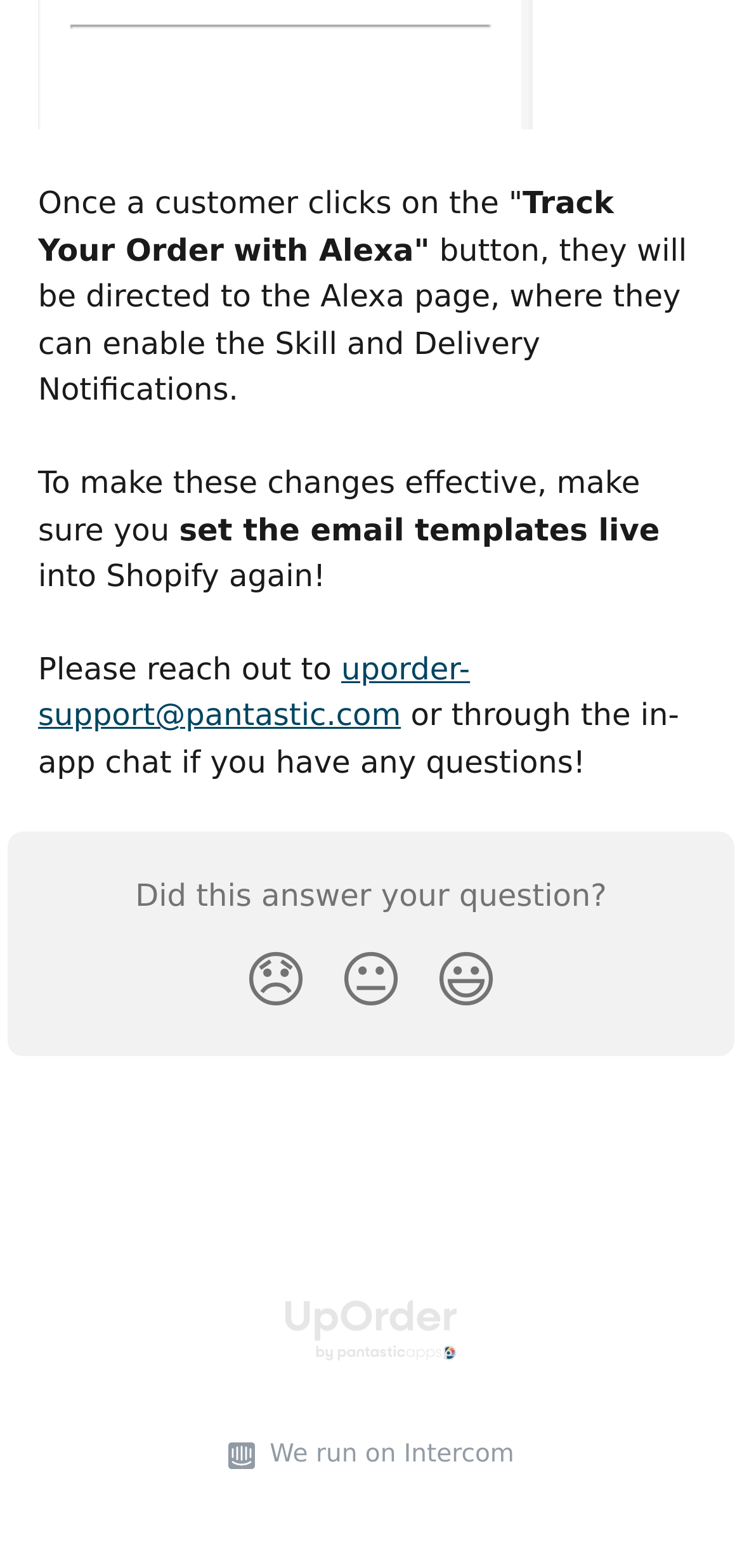What is the text that asks if the answer was helpful?
Provide a comprehensive and detailed answer to the question.

I found a StaticText element with ID 55 that has the text 'Did this answer your question?', which is a question asking for feedback on the helpfulness of the answer.